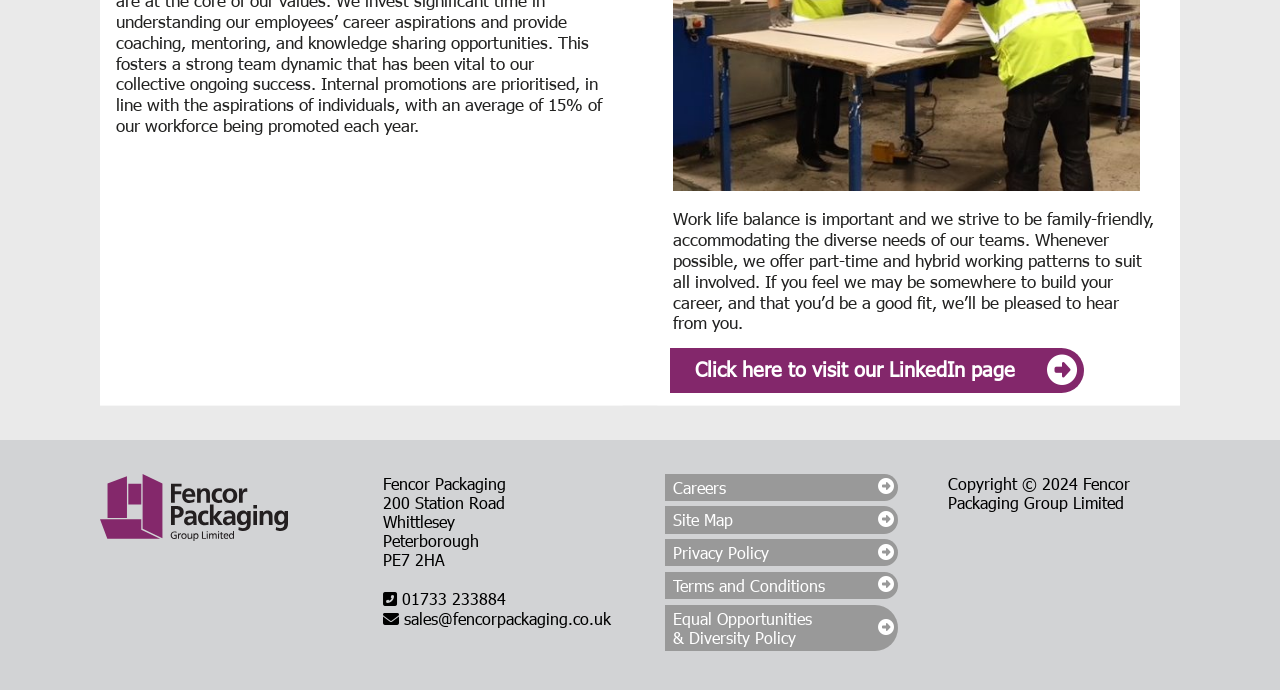What is the company's work-life balance policy?
Answer the question with a single word or phrase derived from the image.

Family-friendly